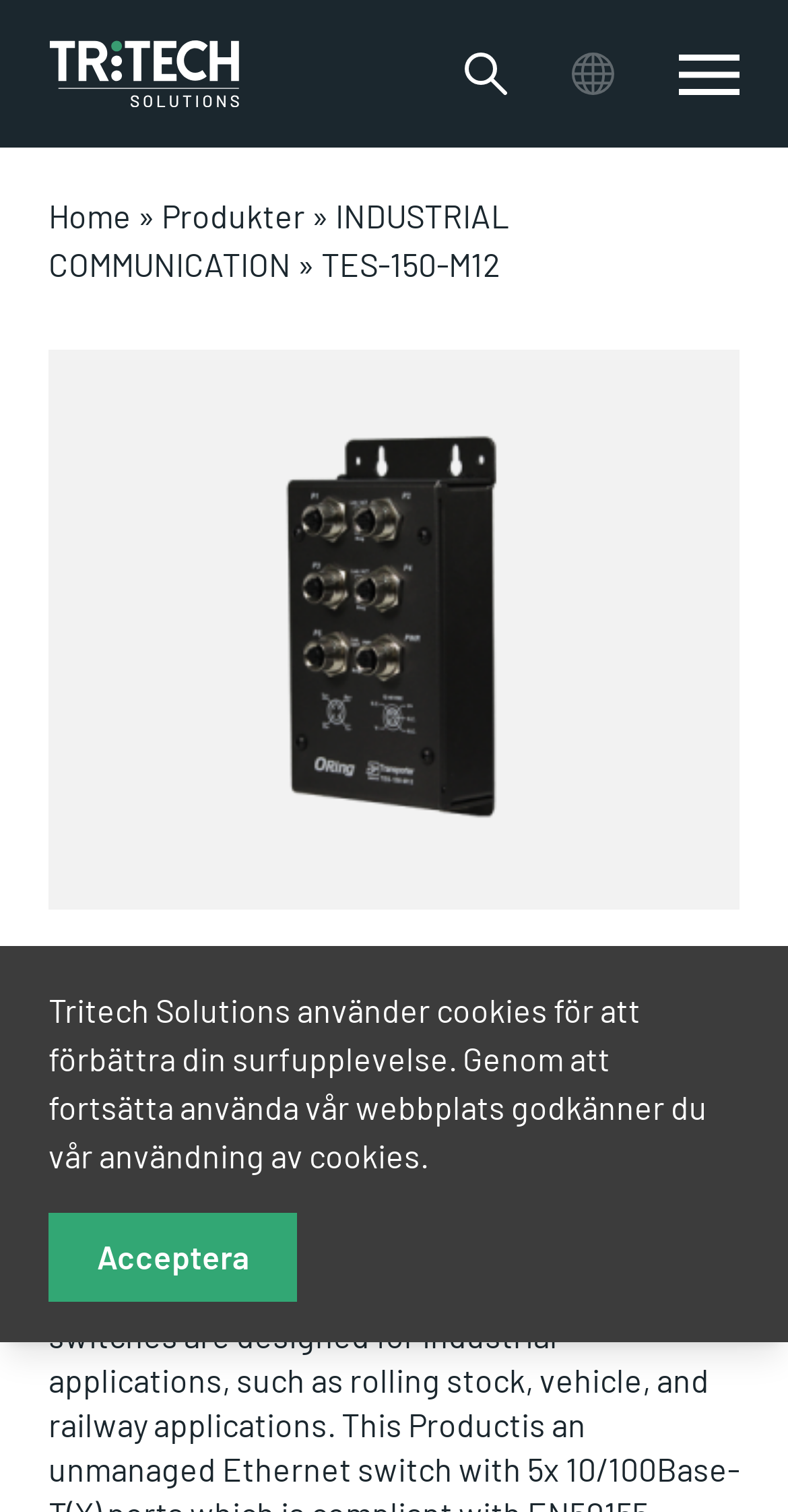Predict the bounding box of the UI element based on the description: "Produkter". The coordinates should be four float numbers between 0 and 1, formatted as [left, top, right, bottom].

[0.205, 0.13, 0.387, 0.155]